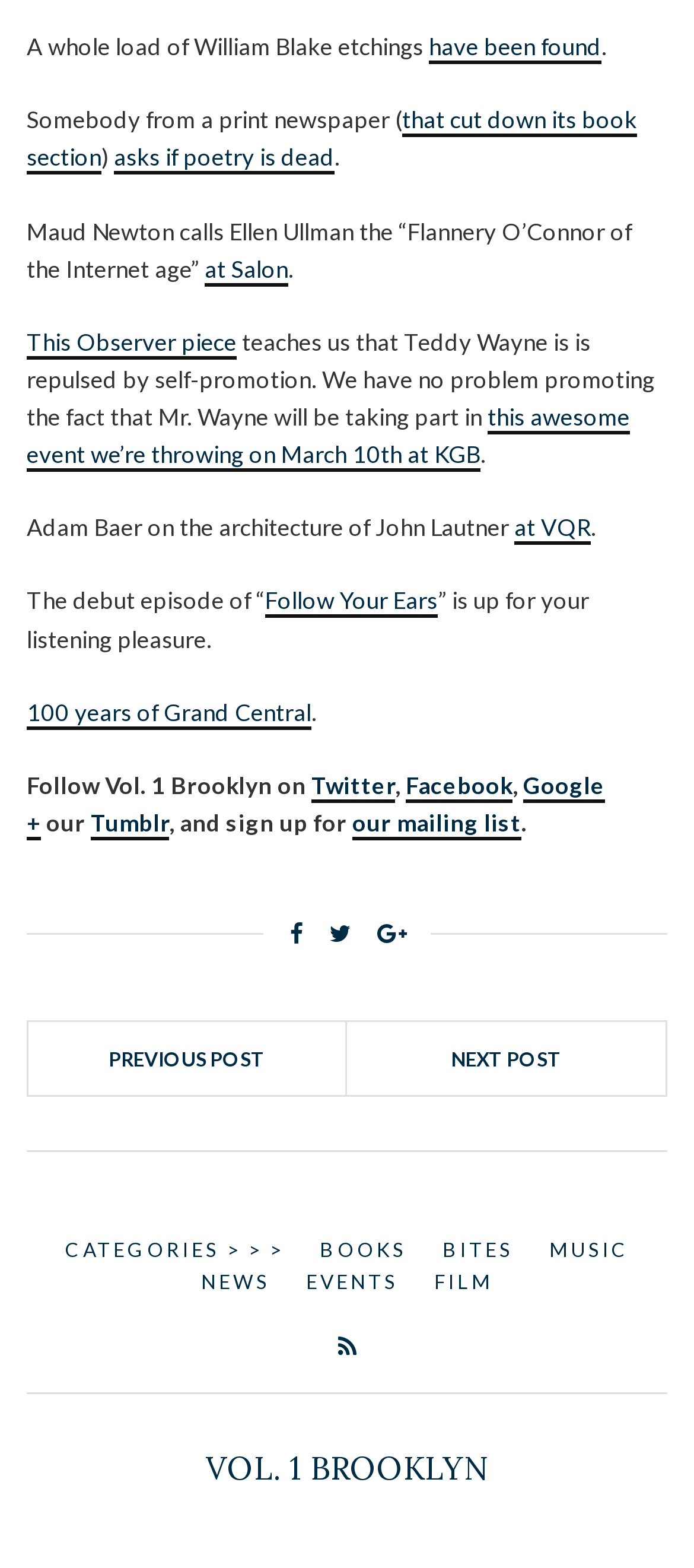Specify the bounding box coordinates of the area that needs to be clicked to achieve the following instruction: "Read the previous post".

[0.041, 0.652, 0.5, 0.699]